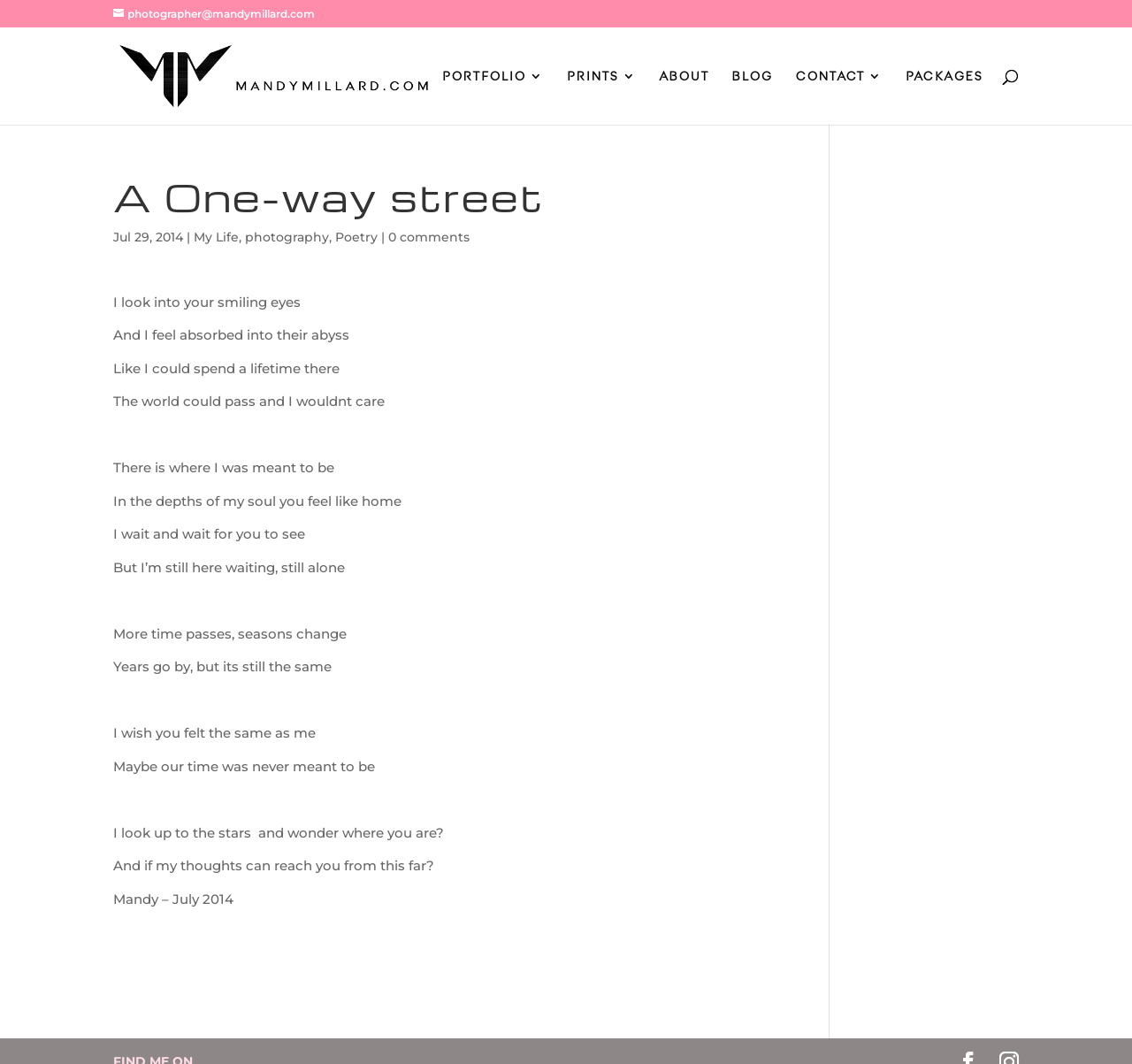Please identify the webpage's heading and generate its text content.

A One-way street